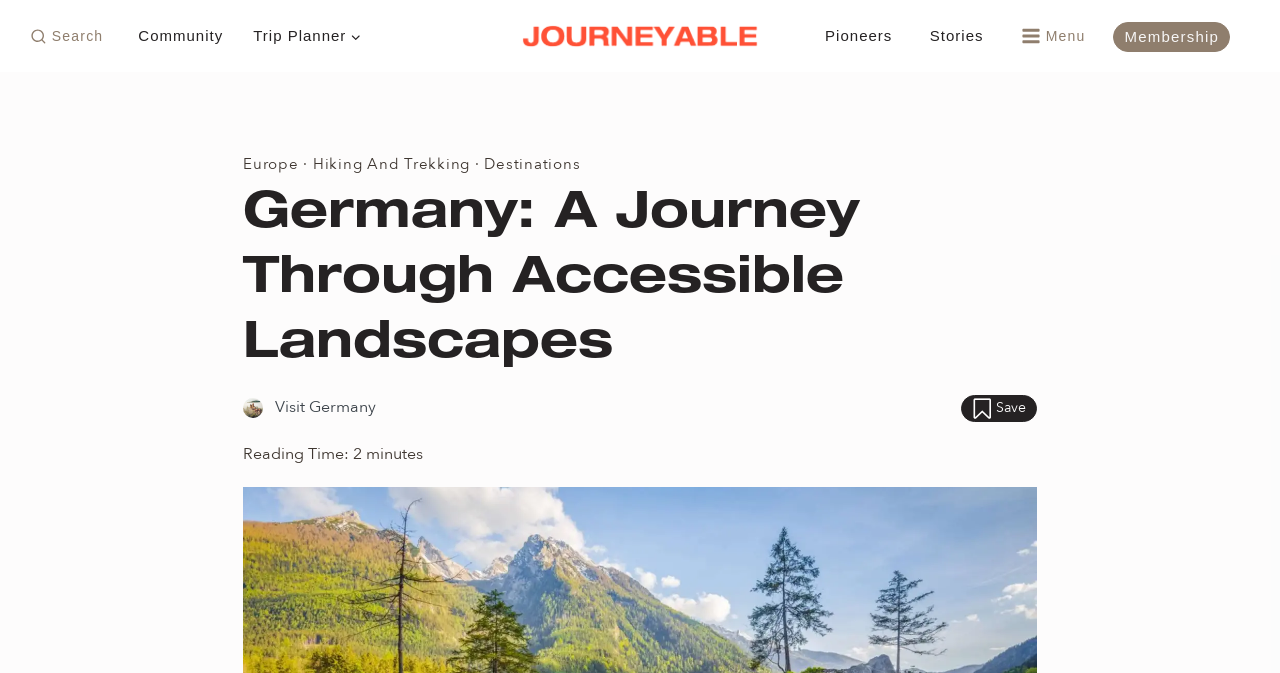Extract the bounding box of the UI element described as: "Visit Germany".

[0.215, 0.589, 0.294, 0.621]